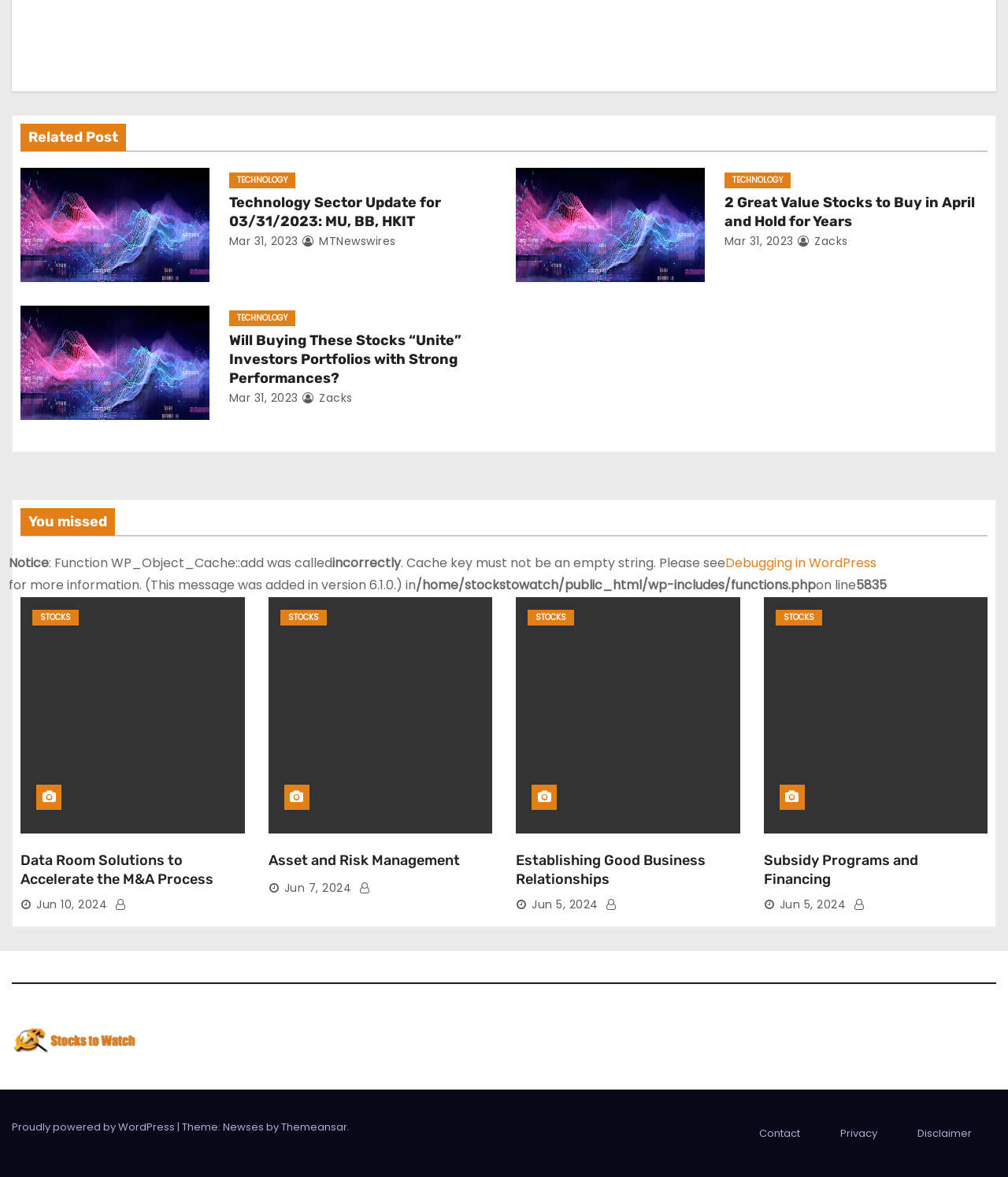Carefully examine the image and provide an in-depth answer to the question: What is the theme of the website?

The website has a link 'Proudly powered by WordPress' and a text 'Theme: Newses by' at the bottom, indicating that the theme of the website is Newses.